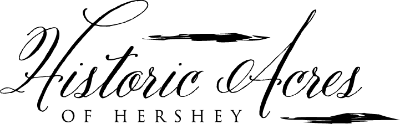What is the purpose of the website associated with the logo?
Could you answer the question in a detailed manner, providing as much information as possible?

According to the caption, the website associated with the logo provides resources and information about weddings, events, and various services offered at Historic Acres of Hershey.